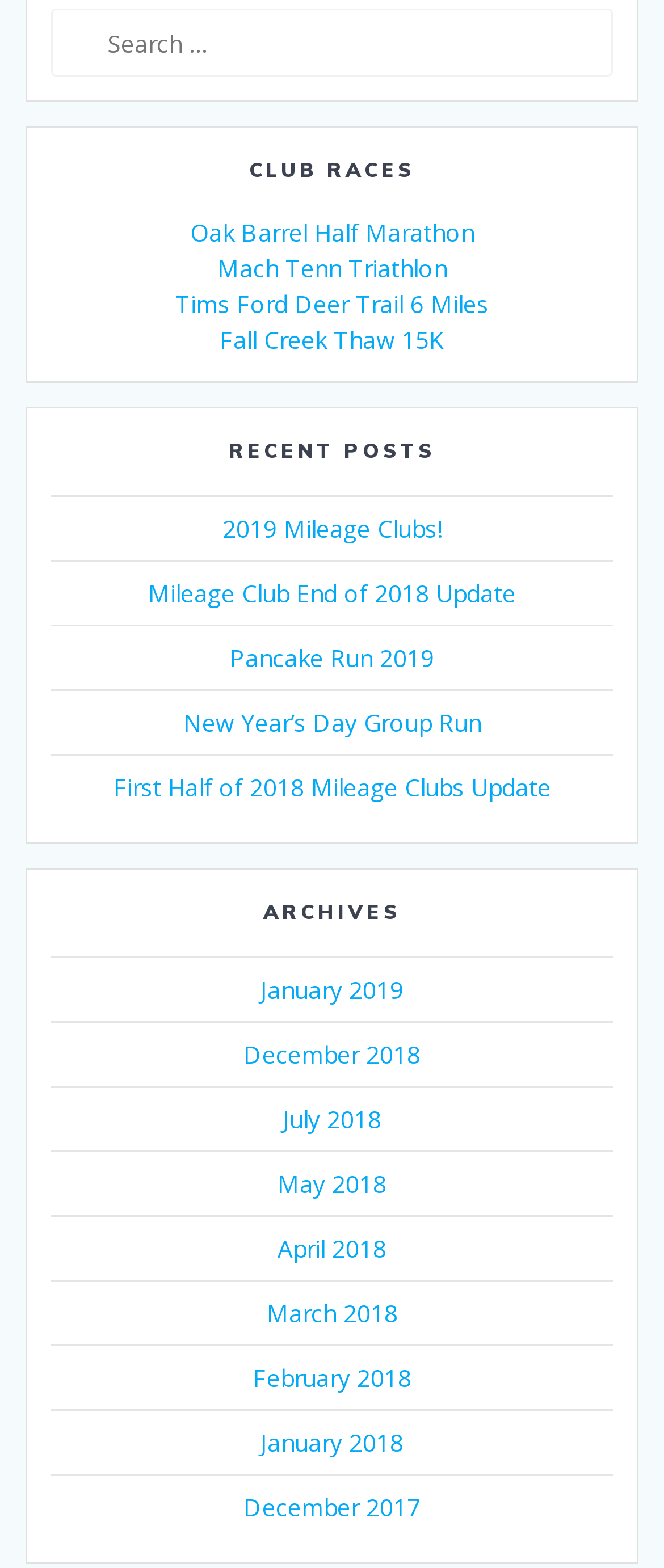Find the bounding box coordinates of the area that needs to be clicked in order to achieve the following instruction: "Browse archives for January 2019". The coordinates should be specified as four float numbers between 0 and 1, i.e., [left, top, right, bottom].

[0.392, 0.621, 0.608, 0.642]